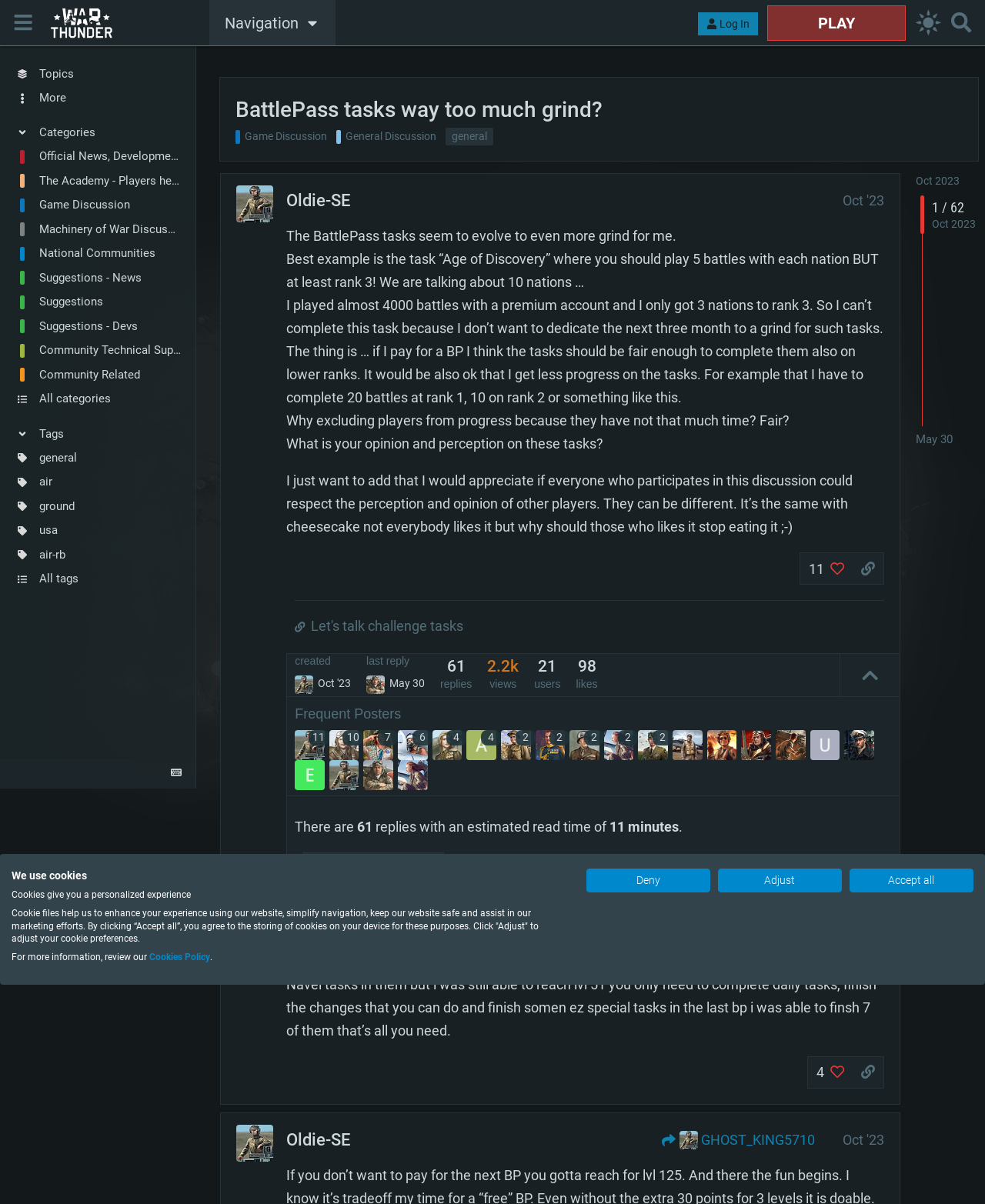Please find the bounding box coordinates of the element's region to be clicked to carry out this instruction: "Click on the 'Log In' button".

[0.709, 0.01, 0.77, 0.029]